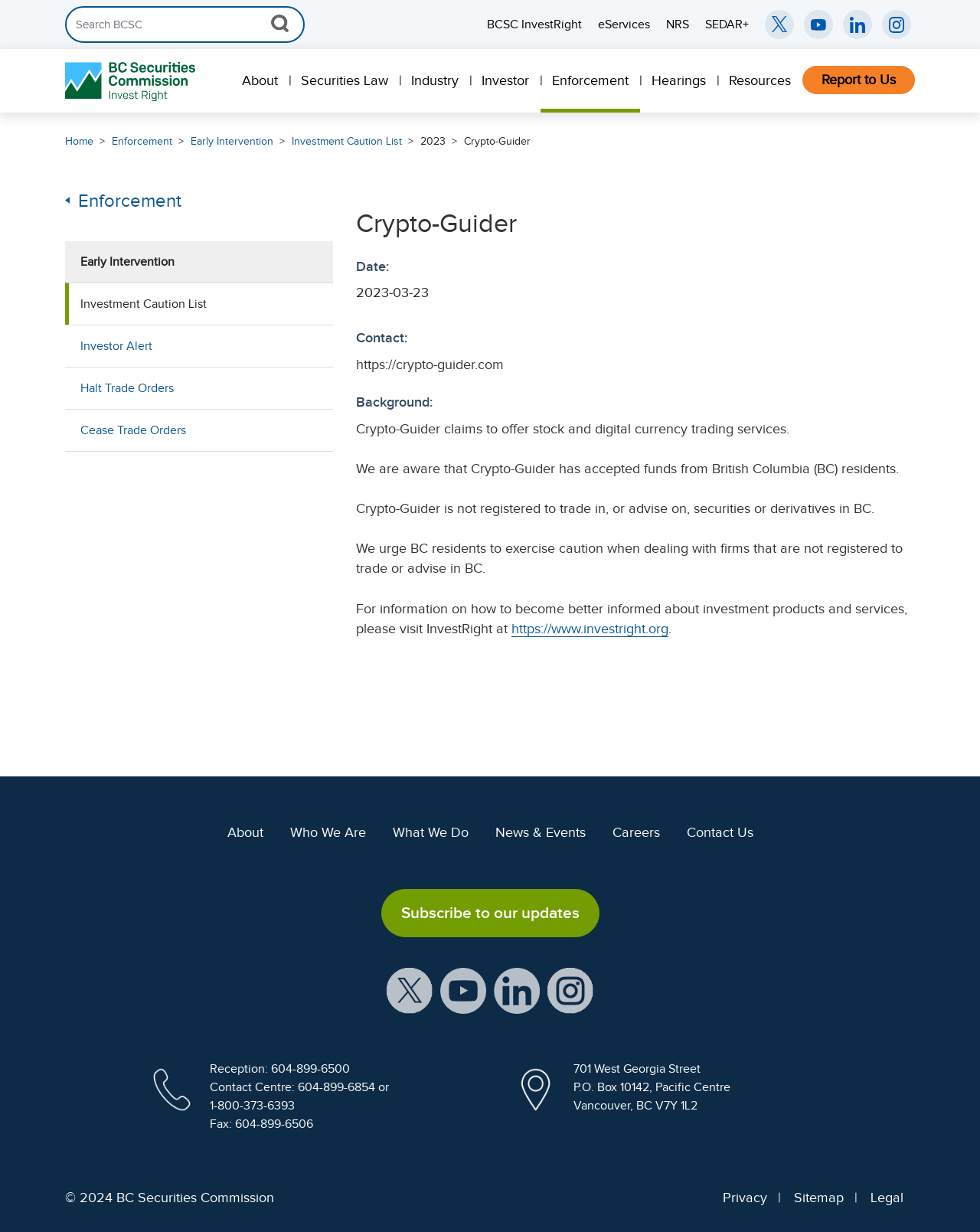Find the bounding box coordinates of the clickable area that will achieve the following instruction: "Click on Crypto-Guider".

[0.473, 0.11, 0.541, 0.119]